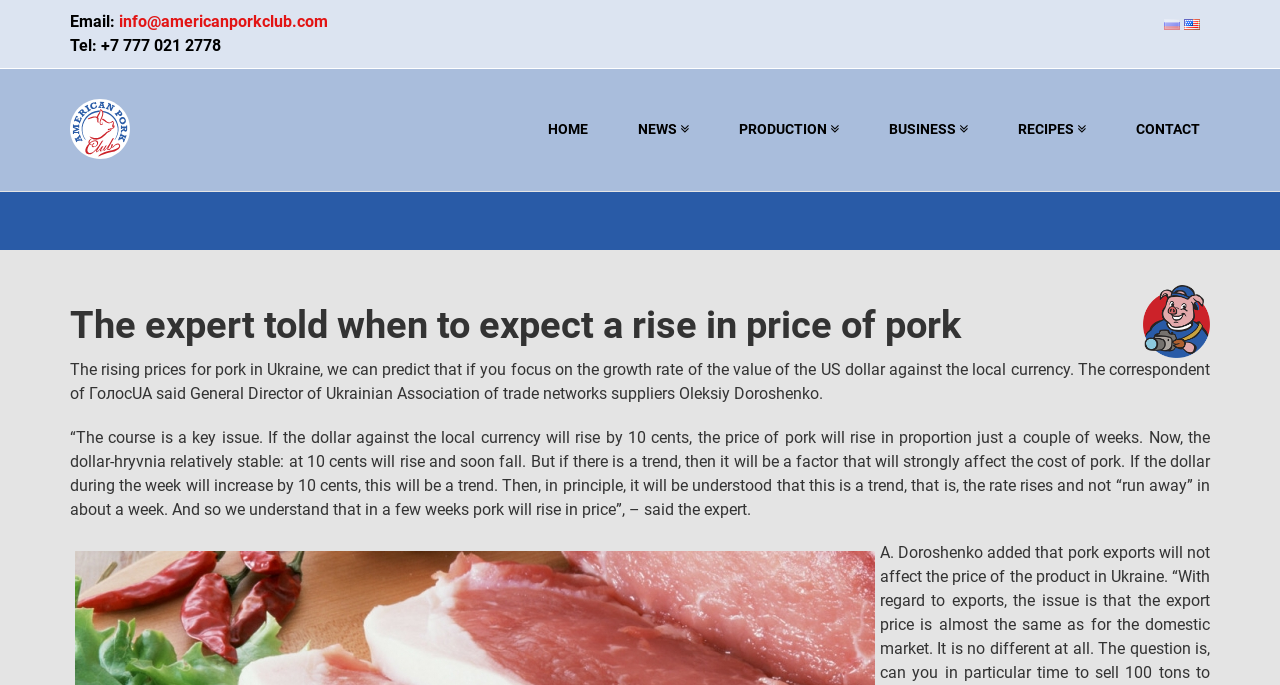Provide the bounding box coordinates of the UI element this sentence describes: "info@americanporkclub.com".

[0.093, 0.018, 0.256, 0.045]